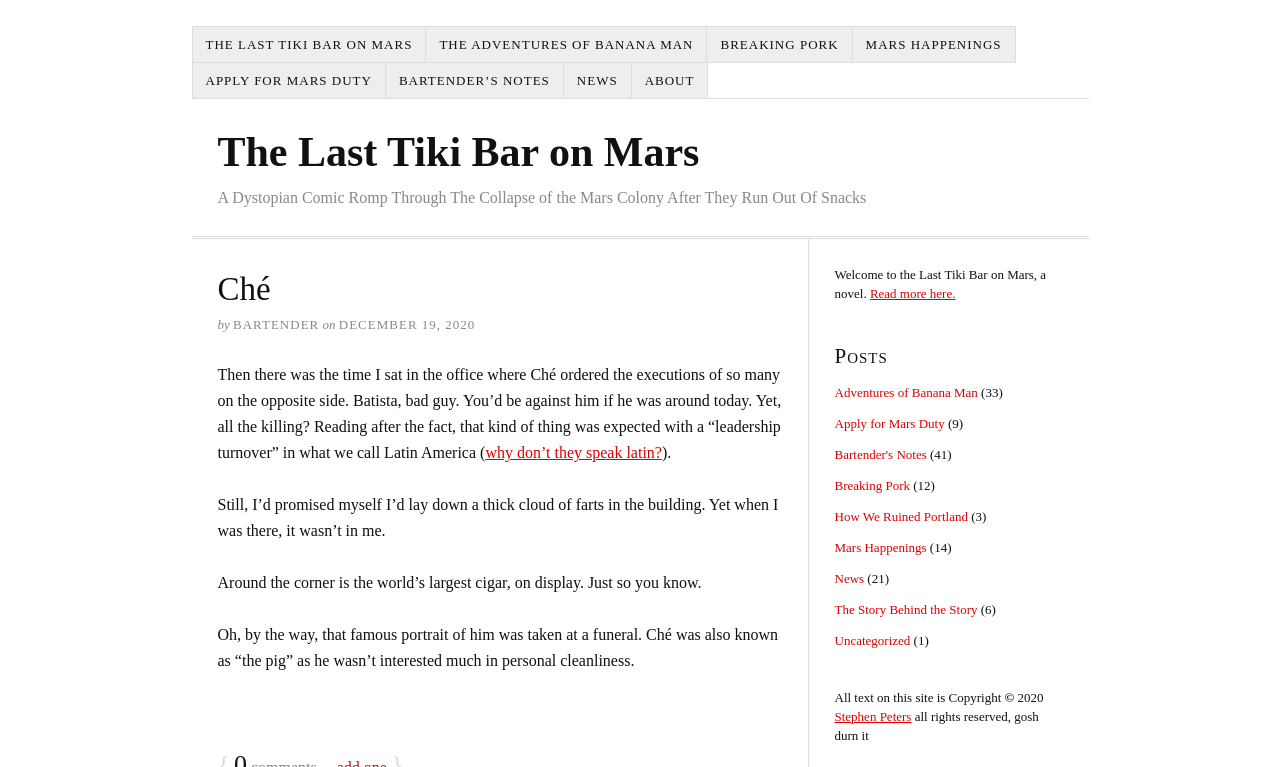Using the provided element description: "The Story Behind the Story", identify the bounding box coordinates. The coordinates should be four floats between 0 and 1 in the order [left, top, right, bottom].

[0.652, 0.785, 0.764, 0.804]